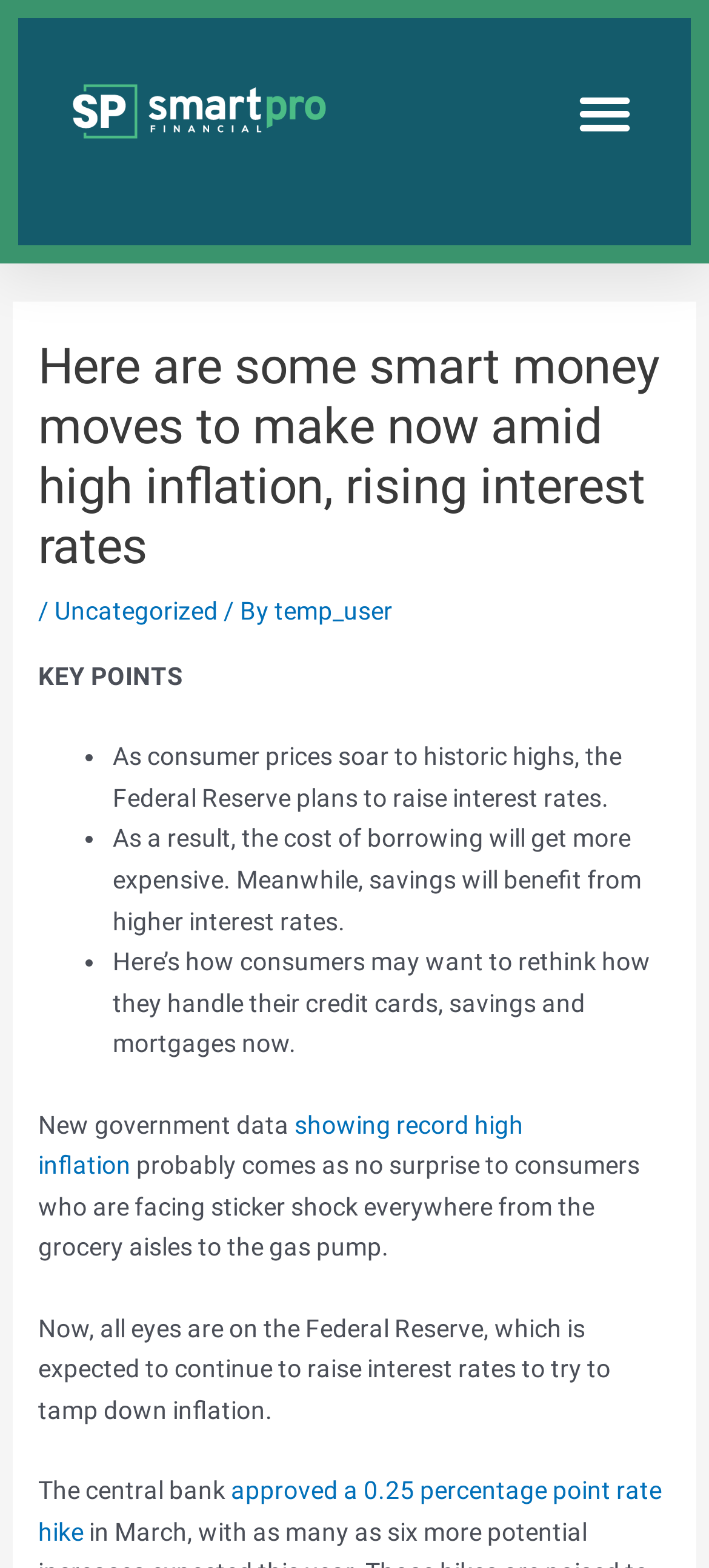Can you find the bounding box coordinates for the UI element given this description: "Menu"? Provide the coordinates as four float numbers between 0 and 1: [left, top, right, bottom].

[0.795, 0.046, 0.91, 0.098]